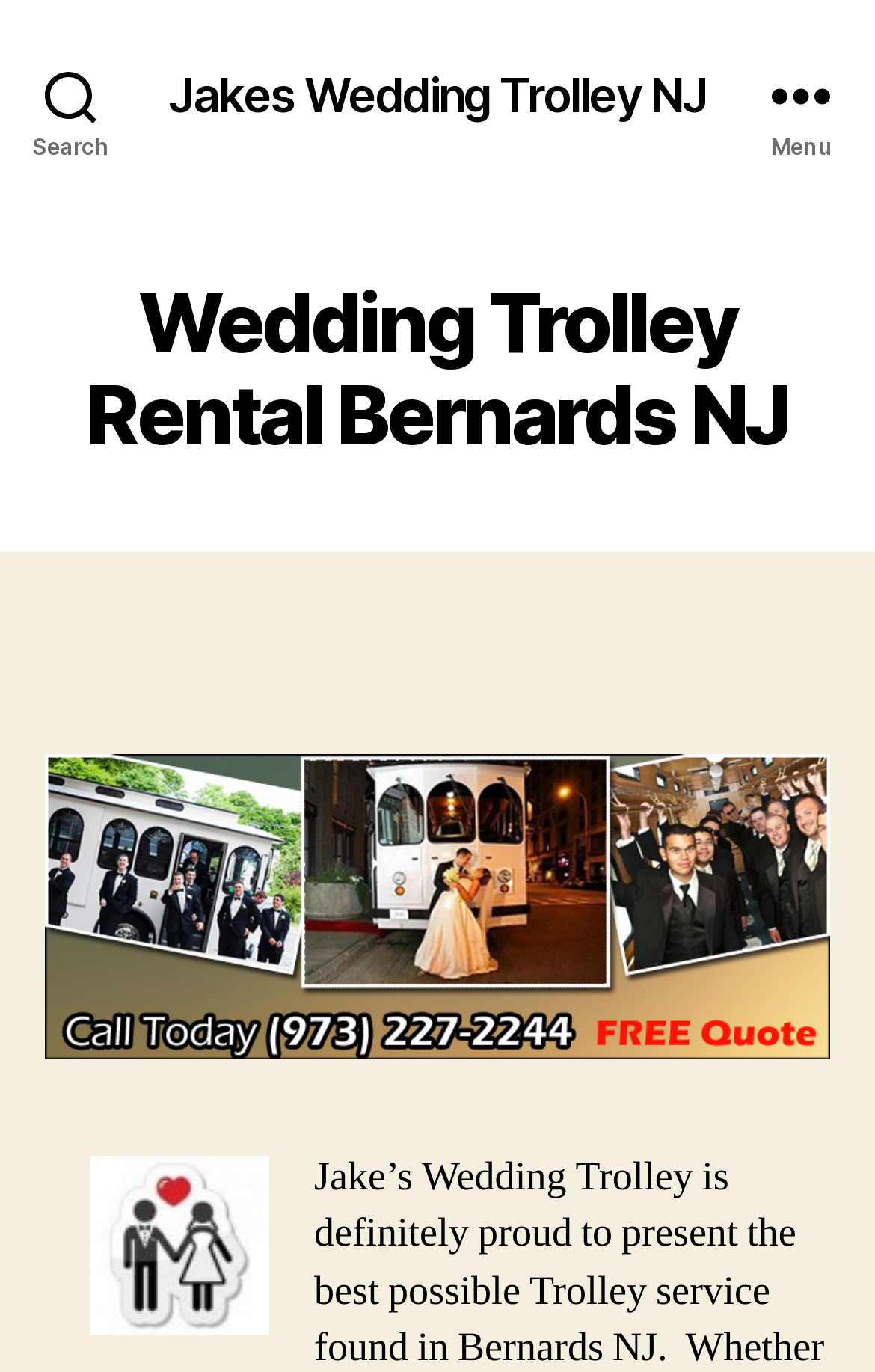Provide a thorough and detailed response to the question by examining the image: 
What is the color of the wedding trolley?

Although there are images of wedding trolleys on the webpage, the color of the trolley is not explicitly mentioned. The images do not provide enough information to determine the color of the trolley.